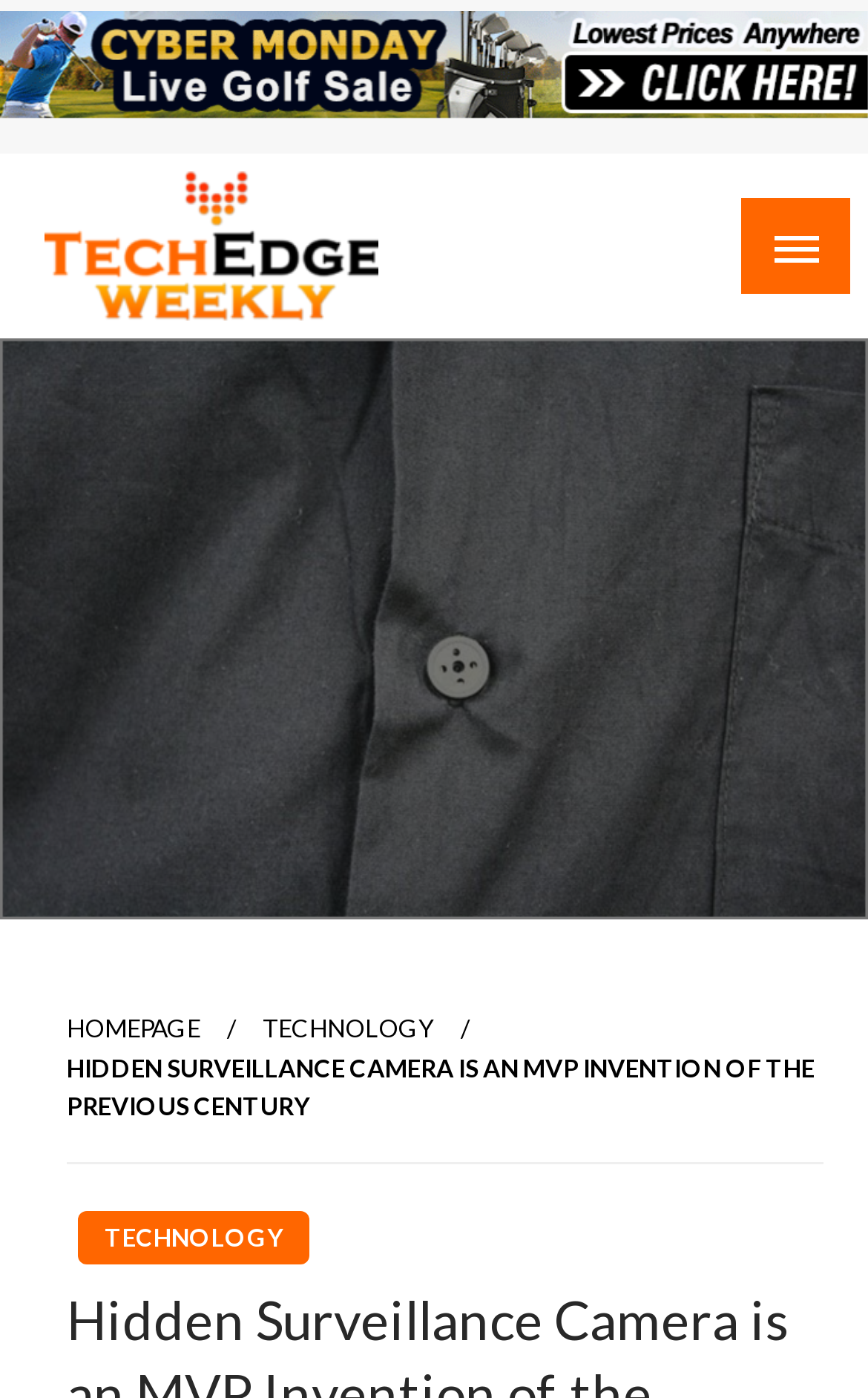Determine the bounding box for the UI element as described: "Tech Edge Weekly". The coordinates should be represented as four float numbers between 0 and 1, formatted as [left, top, right, bottom].

[0.051, 0.237, 0.51, 0.278]